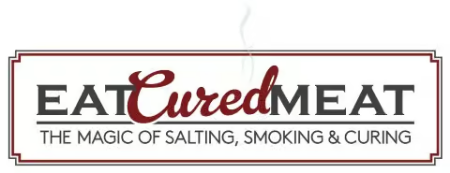Paint a vivid picture with your description of the image.

The image features the logo for "Eat Cured Meat," emphasizing the art and science behind salting, smoking, and curing meats. The stylish typography highlights "EAT" in a bold, red font, while "Cured Meat" is presented in a more understated gray, underscoring the brand's focus on meat preservation techniques. Beneath the main title, the tagline "THE MAGIC OF SALTING, SMOKING & CURING" elegantly encapsulates the essence of the charcuterie craft. A subtle wispy smoke effect above the text adds an inviting touch, evoking the sensory experiences associated with cured meats and traditional methods. This logo serves as the visual identity for a resource dedicated to charcuterie enthusiasts, providing insights into various techniques and recipes.